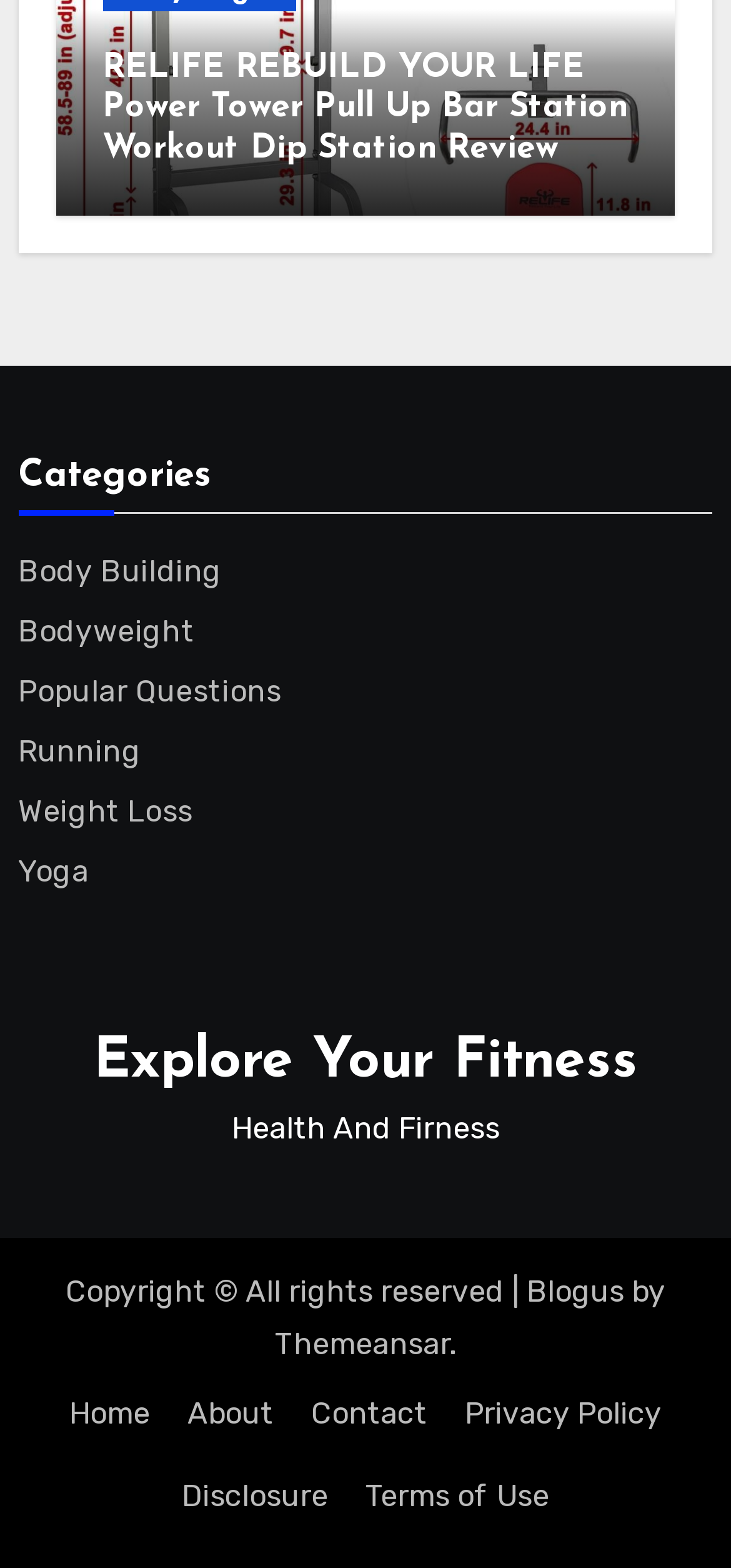Please provide the bounding box coordinates for the UI element as described: "Explore Your Fitness". The coordinates must be four floats between 0 and 1, represented as [left, top, right, bottom].

[0.127, 0.66, 0.873, 0.697]